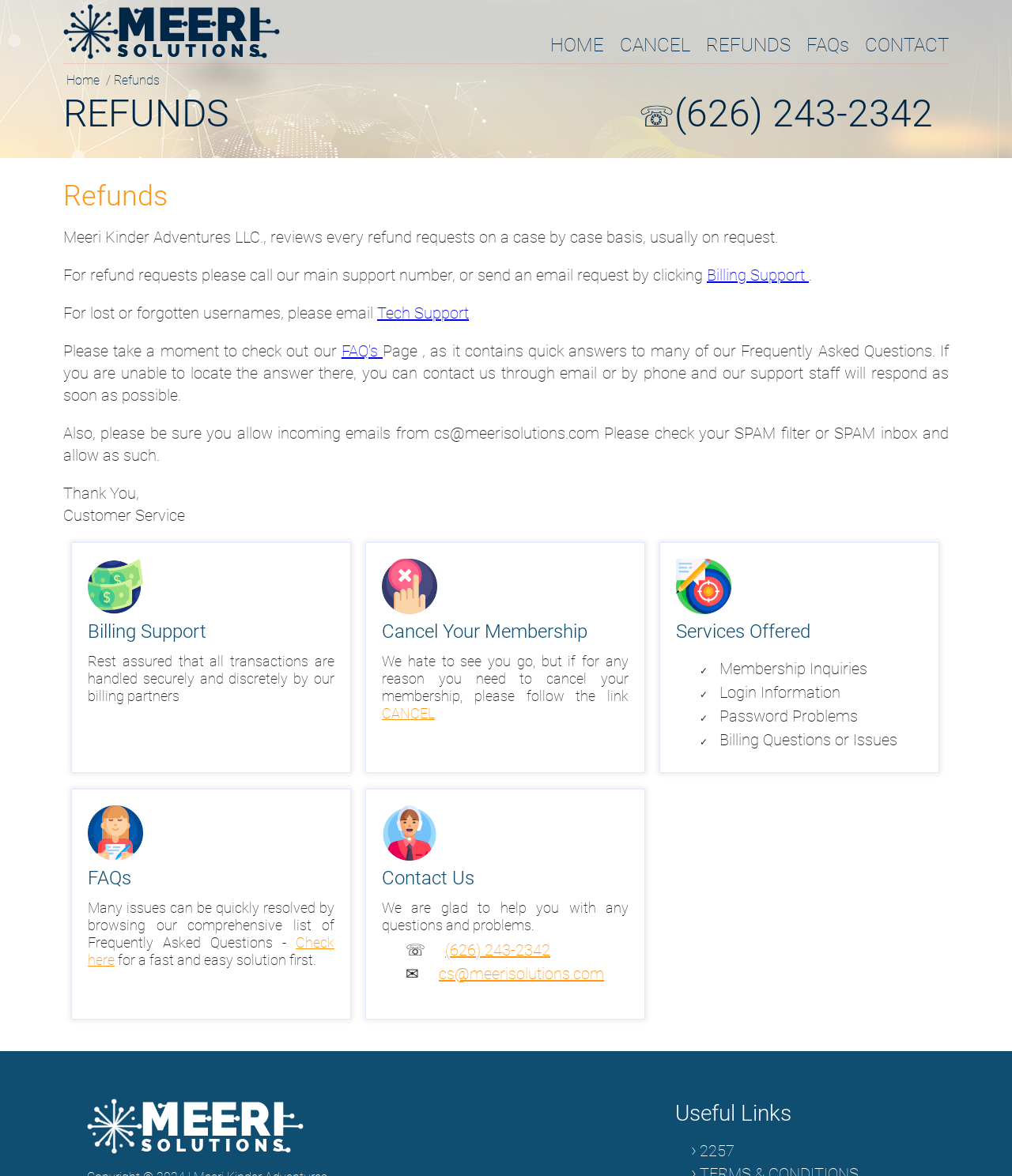Give a succinct answer to this question in a single word or phrase: 
What is the focus of the 'Services Offered' section?

Membership Inquiries, Login Information, etc.